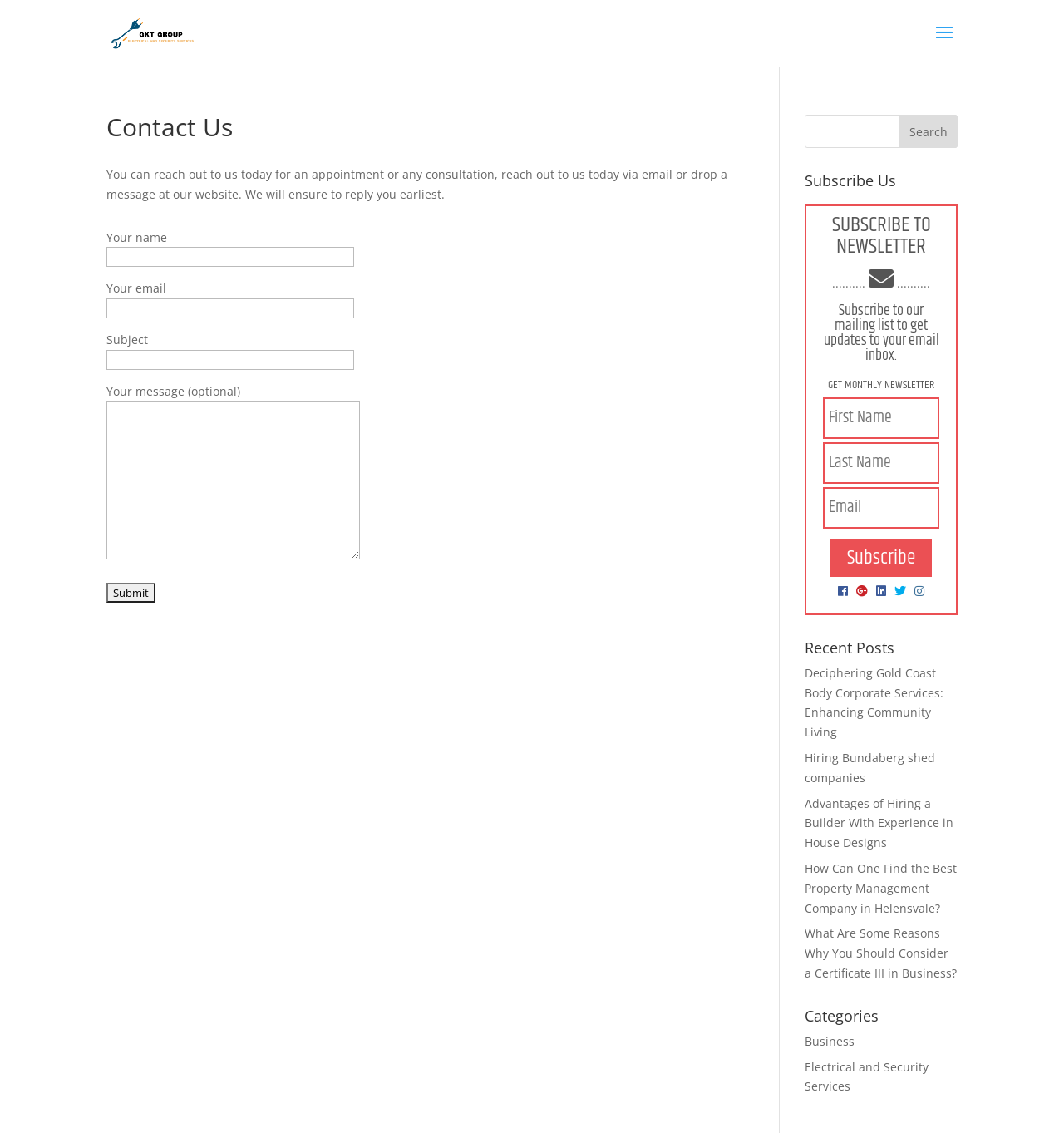Construct a comprehensive caption that outlines the webpage's structure and content.

The webpage is a contact page for GKT Group, with a prominent logo and link to the group's website at the top left corner. Below the logo, there is a search bar that spans across the top of the page. 

The main content of the page is divided into two sections. On the left side, there is a contact form with fields for name, email, subject, and message, along with a submit button. Above the form, there is a heading "Contact Us" and a paragraph of text explaining how to reach out to the group. 

On the right side, there are several sections. The first section is a search bar with a button. Below that, there is a heading "Subscribe Us" and a form to subscribe to a newsletter, with fields for first name, last name, and email. 

Further down, there is a section with a heading "Recent Posts" that lists five links to recent articles, including "Deciphering Gold Coast Body Corporate Services: Enhancing Community Living" and "What Are Some Reasons Why You Should Consider a Certificate III in Business?". 

Finally, at the bottom right corner, there is a section with a heading "Categories" that lists two links to categories, "Business" and "Electrical and Security Services". There are also five social media links at the bottom right corner.